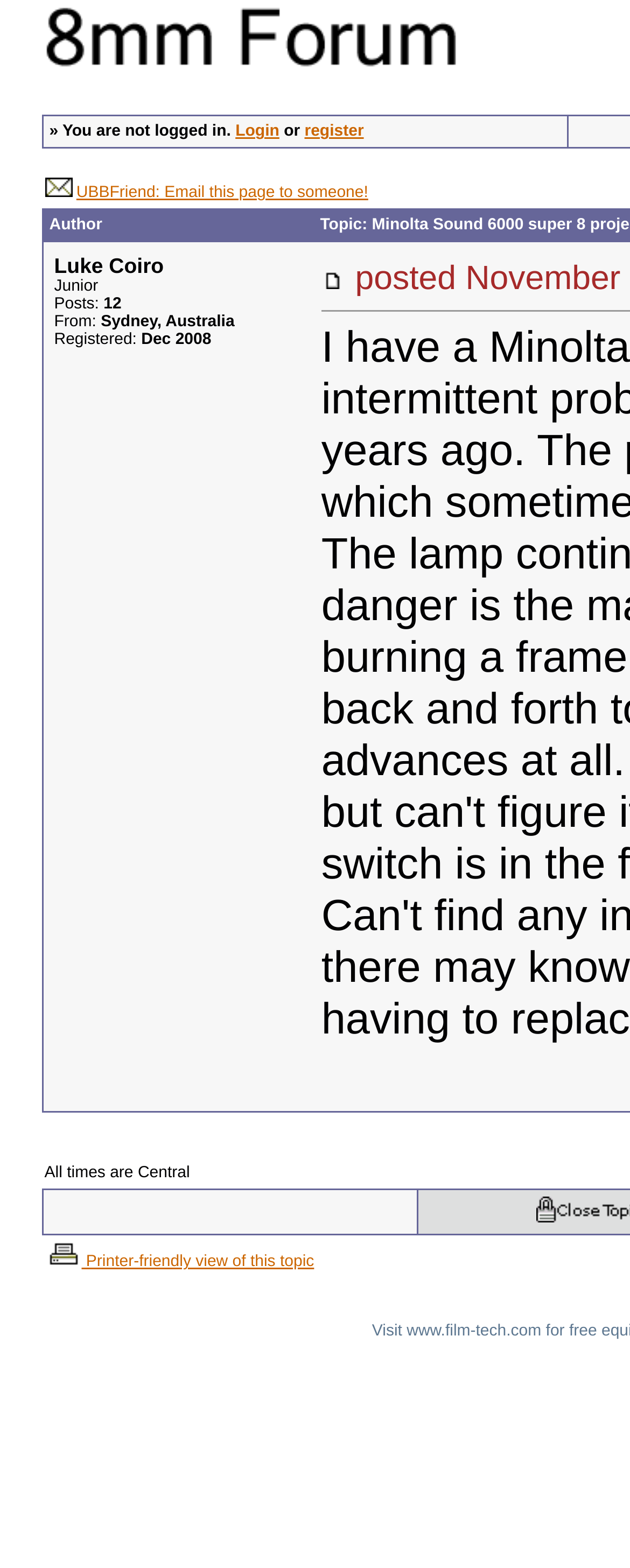Create a detailed summary of the webpage's content and design.

The webpage is a forum discussion page titled "8mm Forum: Minolta Sound 6000 super 8 projector problem". At the top left, there is a link to the "8mm Forum" with an accompanying image. To the right of this link, there is a table cell containing a message indicating that the user is not logged in, with options to "Login" or "register".

Below this, there are three links in a row: a hyphen, "UBBFriend: Email this page to someone!", and another hyphen, each with an accompanying image. 

Further down, there is a grid cell containing information about the author, Luke Coiro, including his name, number of posts, location, and registration date. This section also includes an image.

At the bottom left, there is a link to a "Printer-friendly view of this topic".